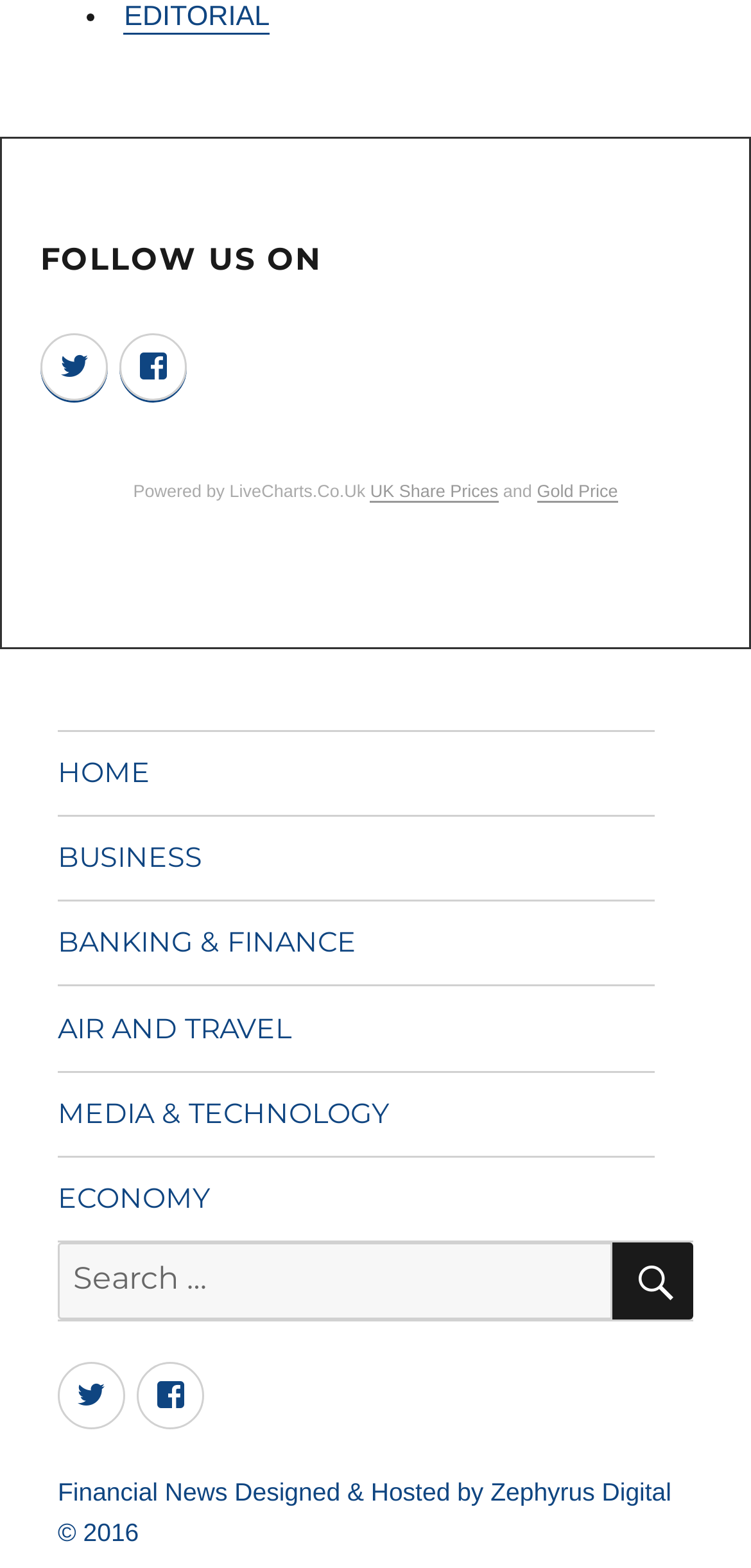Locate the bounding box coordinates of the segment that needs to be clicked to meet this instruction: "Check UK Share Prices".

[0.493, 0.307, 0.664, 0.319]